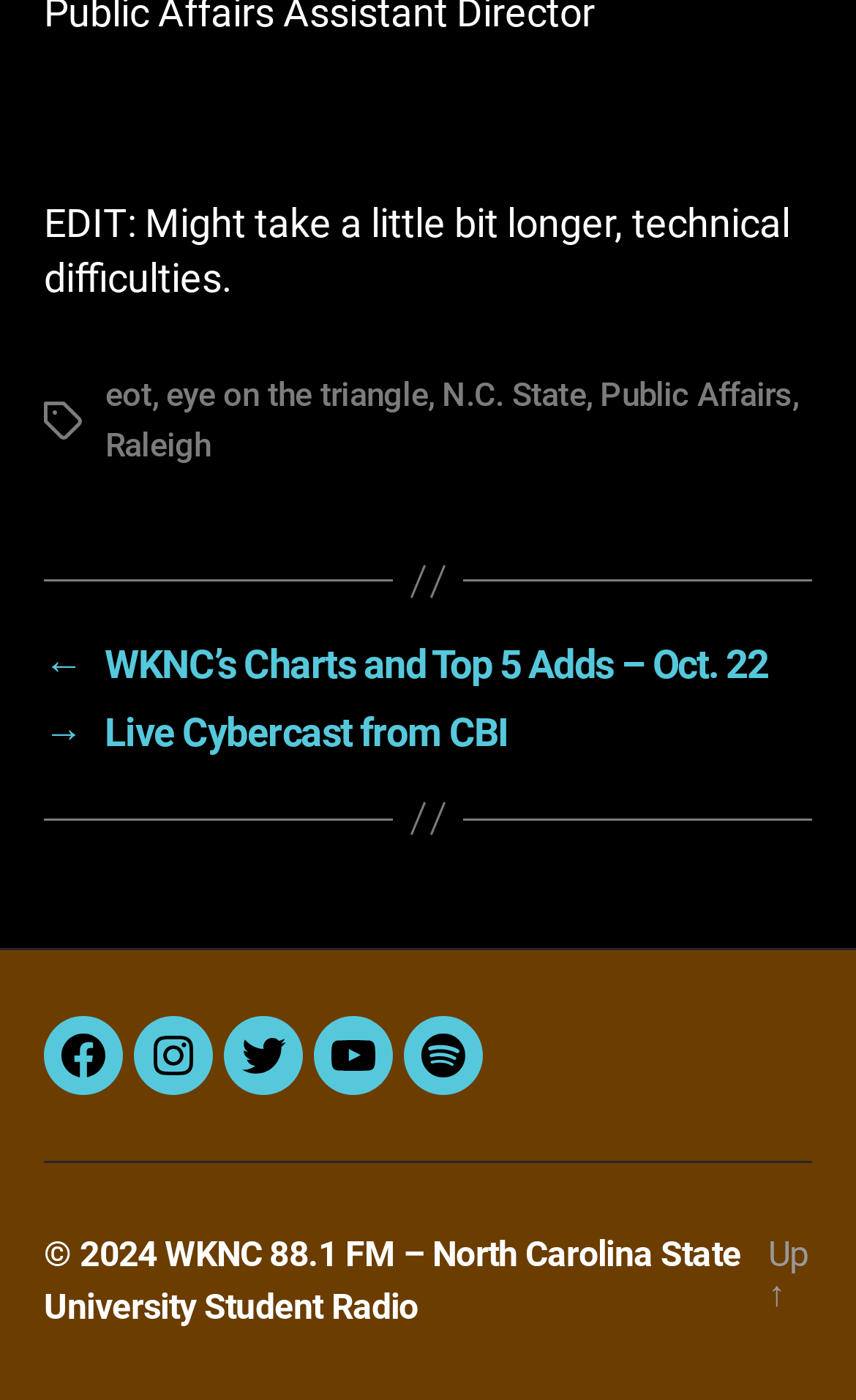Extract the bounding box coordinates of the UI element described by: "eye on the triangle". The coordinates should include four float numbers ranging from 0 to 1, e.g., [left, top, right, bottom].

[0.194, 0.268, 0.5, 0.297]